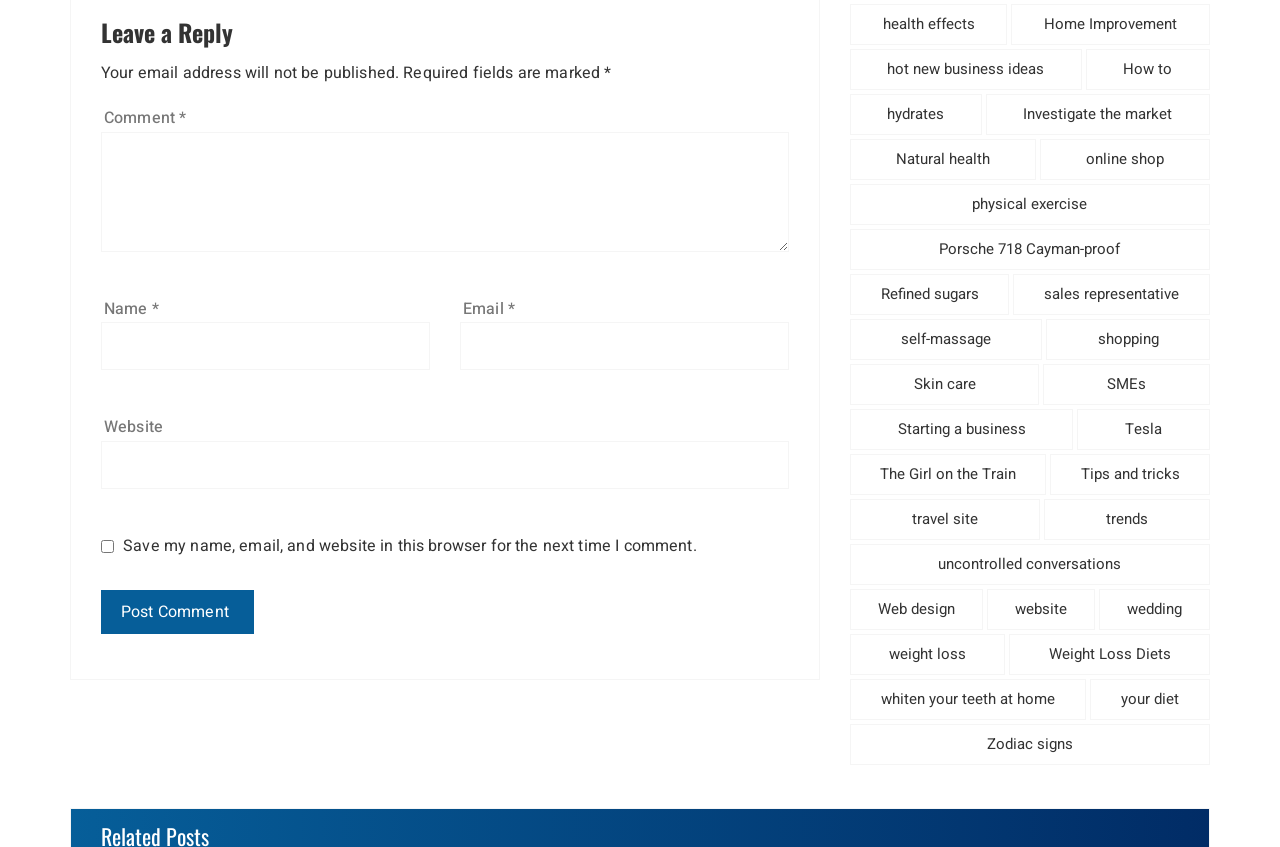Please provide a comprehensive answer to the question below using the information from the image: What is the purpose of the checkbox?

I found a checkbox element with the text 'Save my name, email, and website in this browser for the next time I comment.' which suggests that its purpose is to save the user's comment information.